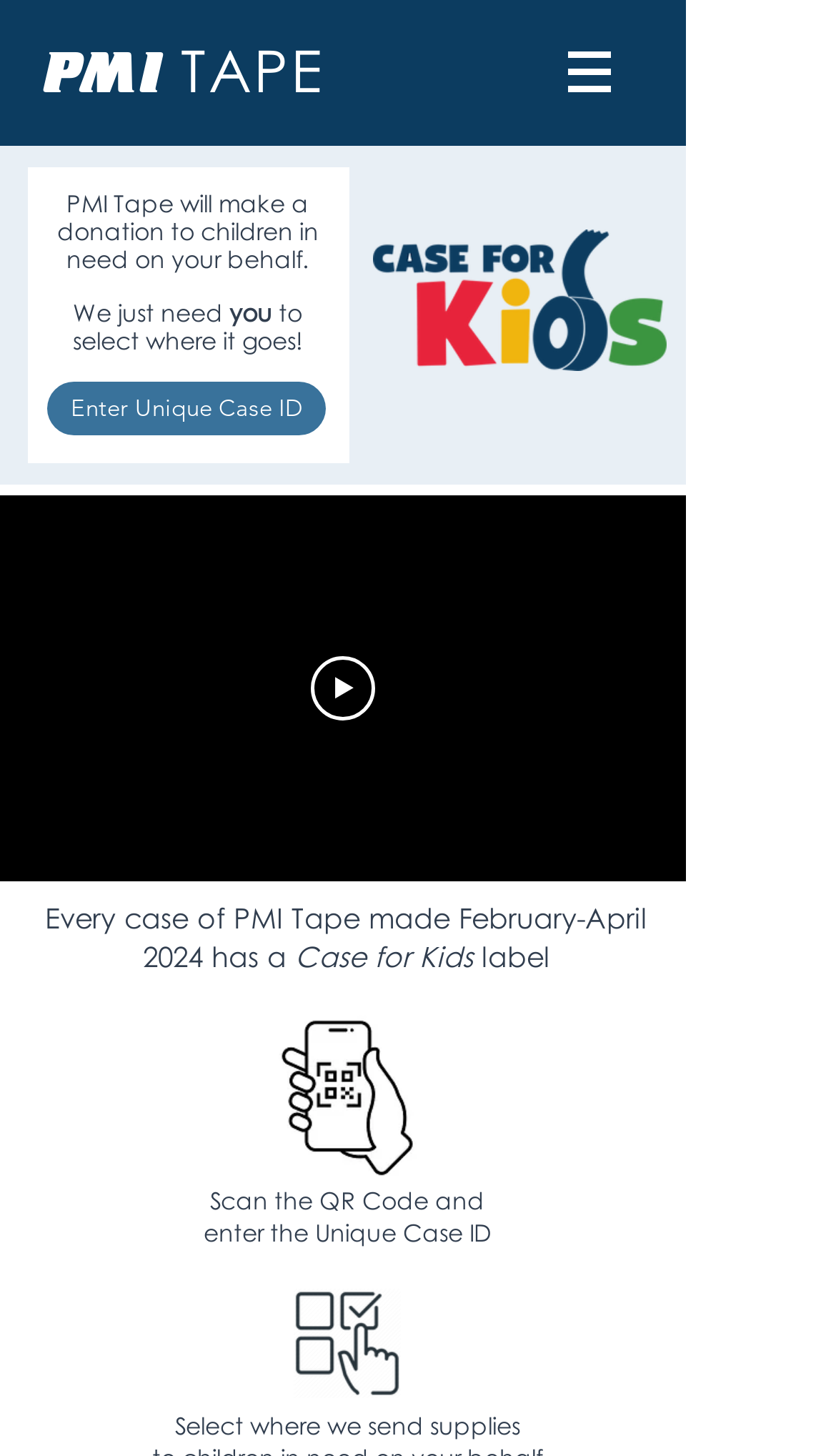Given the element description, predict the bounding box coordinates in the format (top-left x, top-left y, bottom-right x, bottom-right y). Make sure all values are between 0 and 1. Here is the element description: Enter Unique Case ID

[0.056, 0.262, 0.39, 0.299]